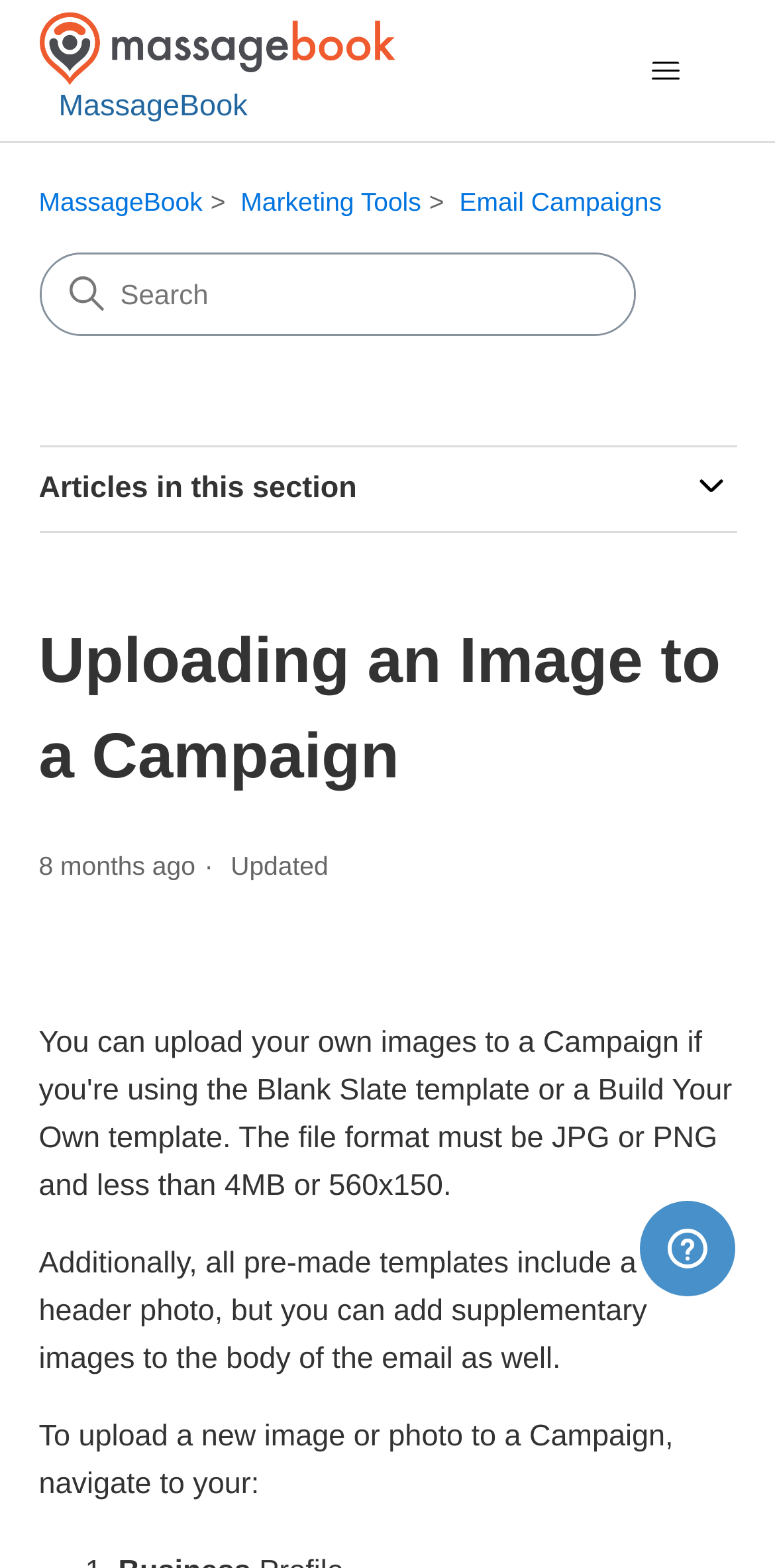Please identify the primary heading of the webpage and give its text content.

Uploading an Image to a Campaign